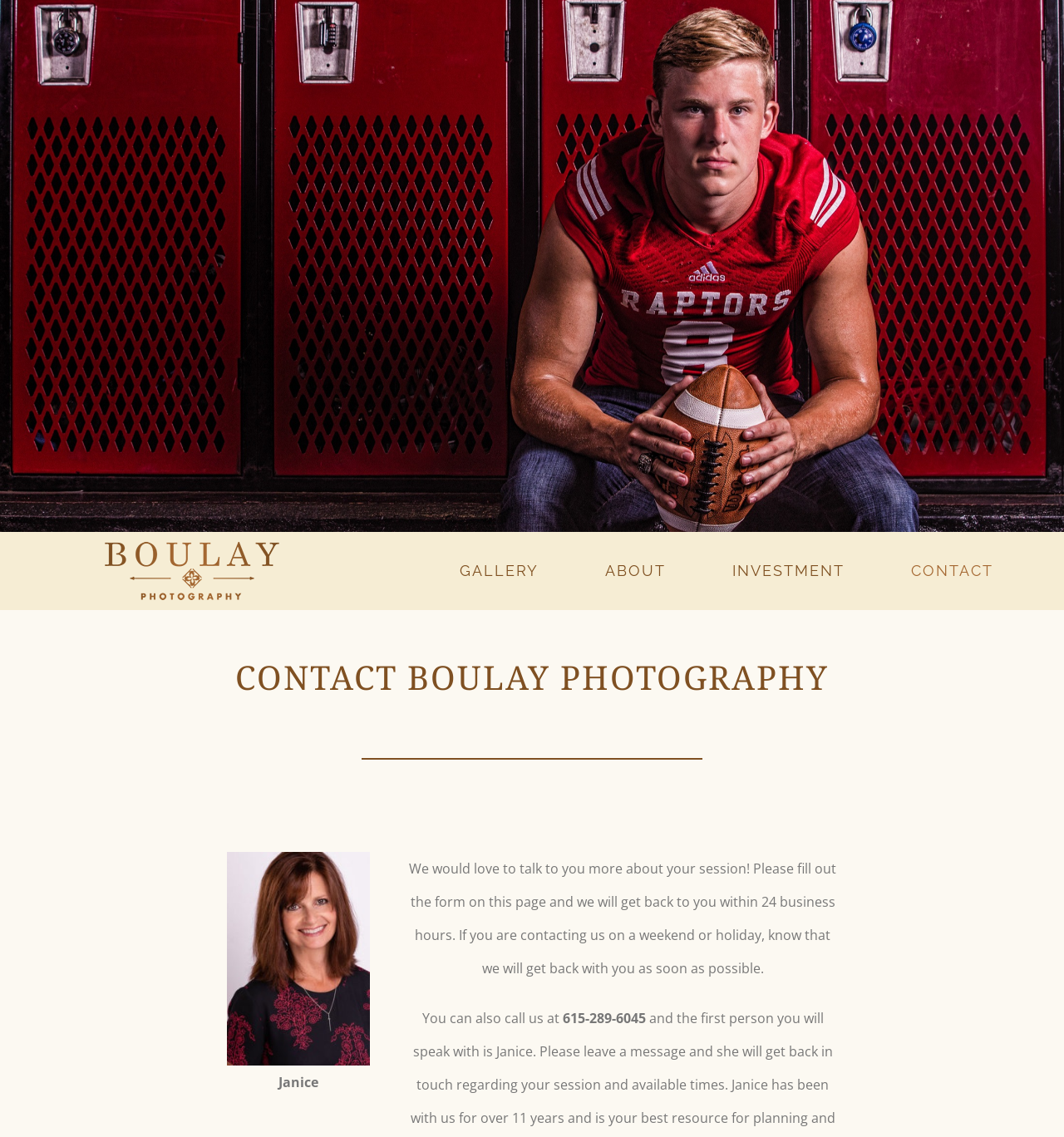Use the details in the image to answer the question thoroughly: 
What is the purpose of the form on this page?

I inferred the purpose of the form by reading the static text element on the webpage, which says 'Please fill out the form on this page and we will get back to you within 24 business hours.' This suggests that the form is for contacting Boulay Photography.